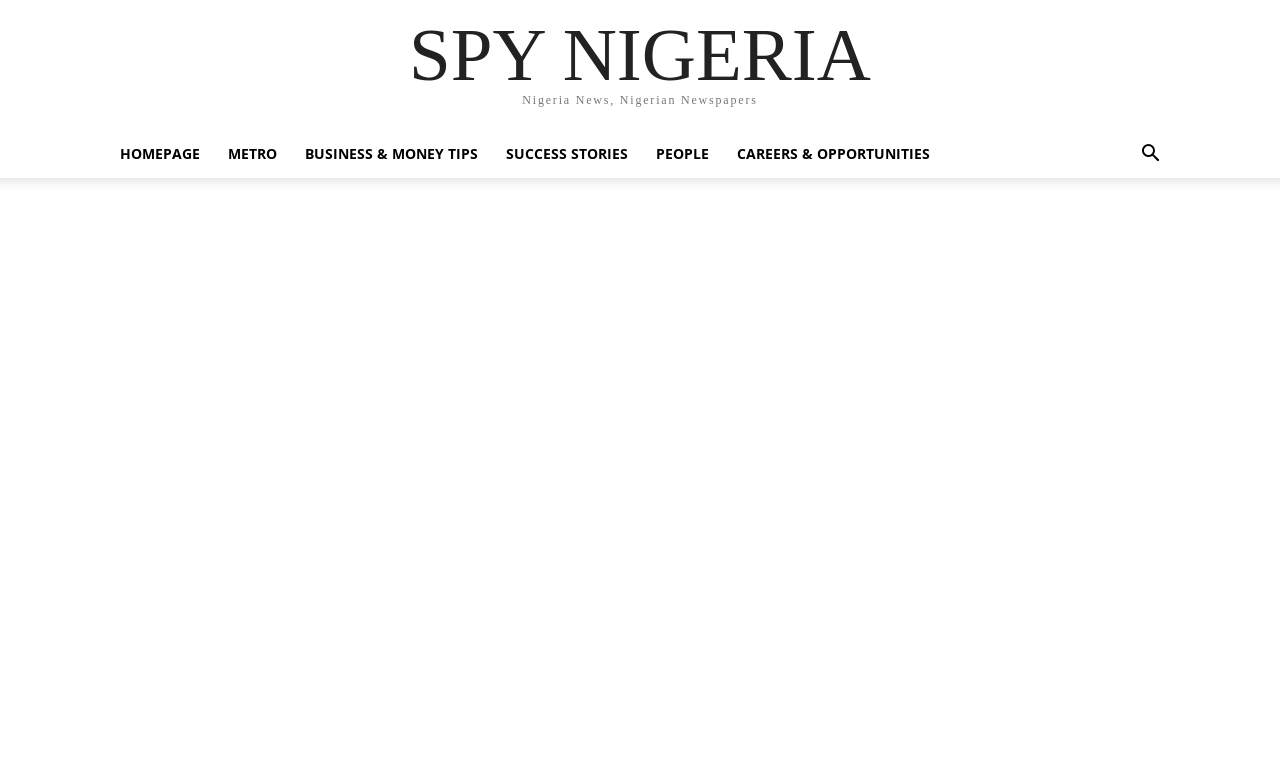How many main categories are available on the website?
Refer to the image and provide a detailed answer to the question.

I counted the number of links in the top navigation bar, which are 'HOMEPAGE', 'METRO', 'BUSINESS & MONEY TIPS', 'SUCCESS STORIES', 'PEOPLE', 'CAREERS & OPPORTUNITIES'. There are 7 links in total, indicating 7 main categories.